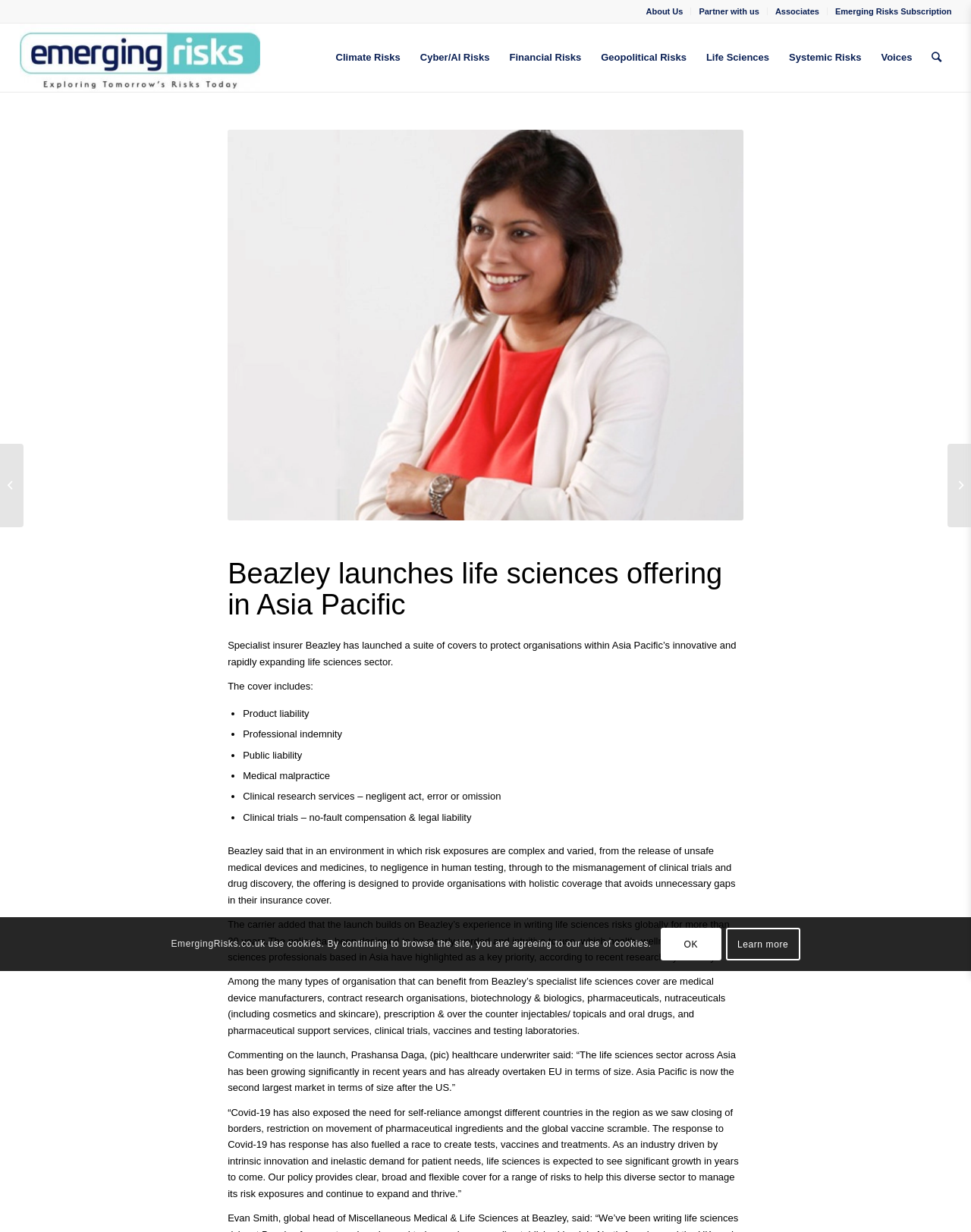Kindly provide the bounding box coordinates of the section you need to click on to fulfill the given instruction: "Read the article 'John Gray: How Marx Turned Muslim'".

None